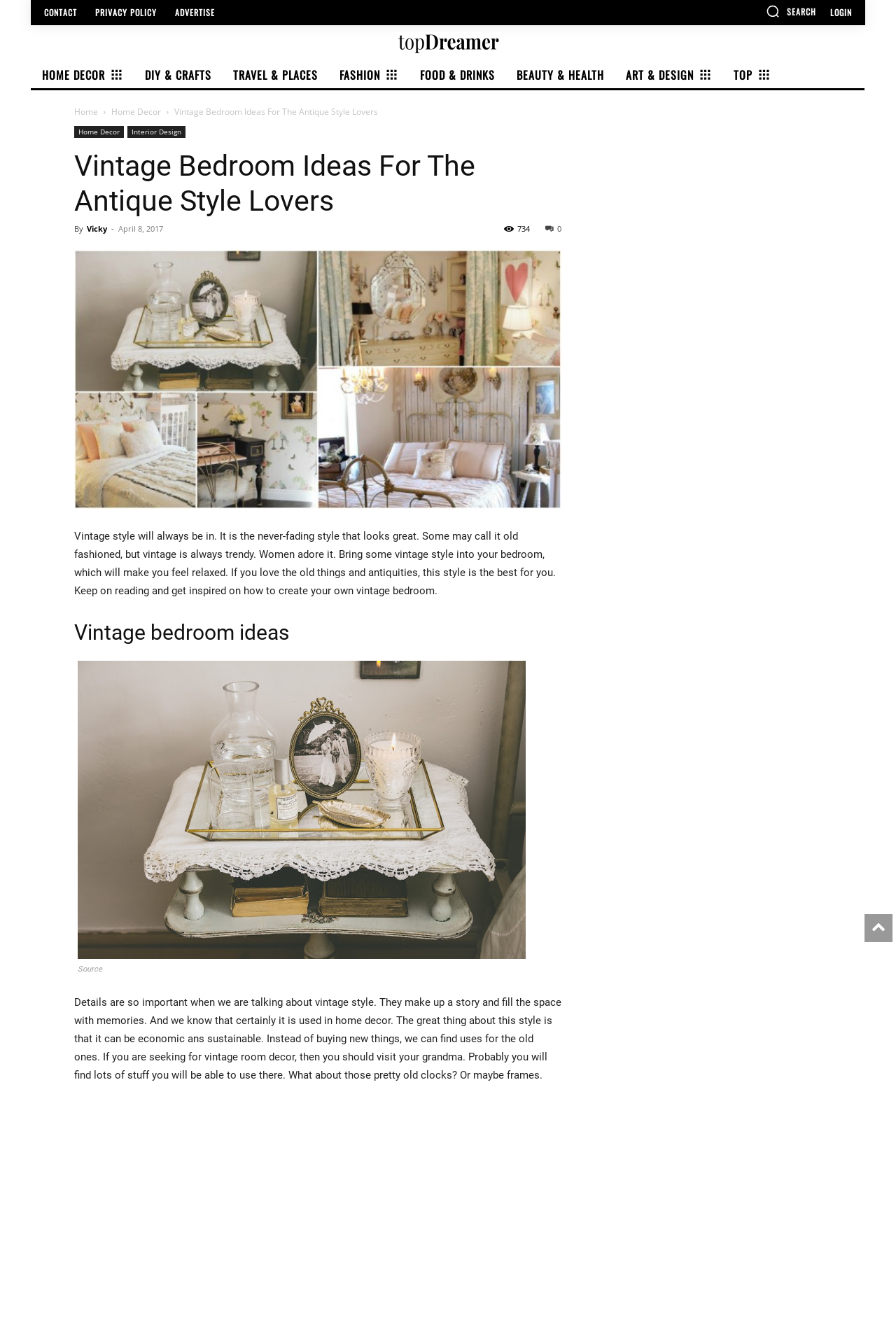Provide a brief response to the question using a single word or phrase: 
What is the category of the article?

Home Decor